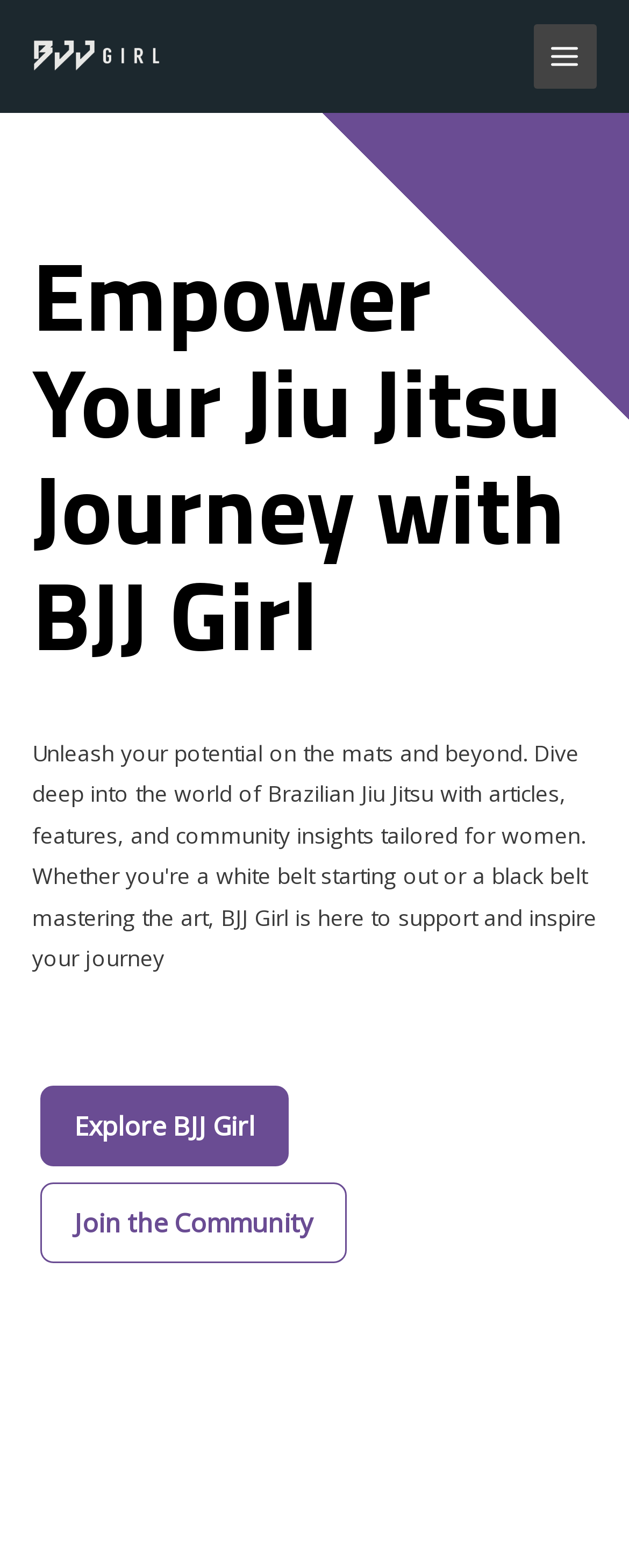Provide a brief response to the question below using one word or phrase:
How many buttons are in the 'Home Buttons' group?

2